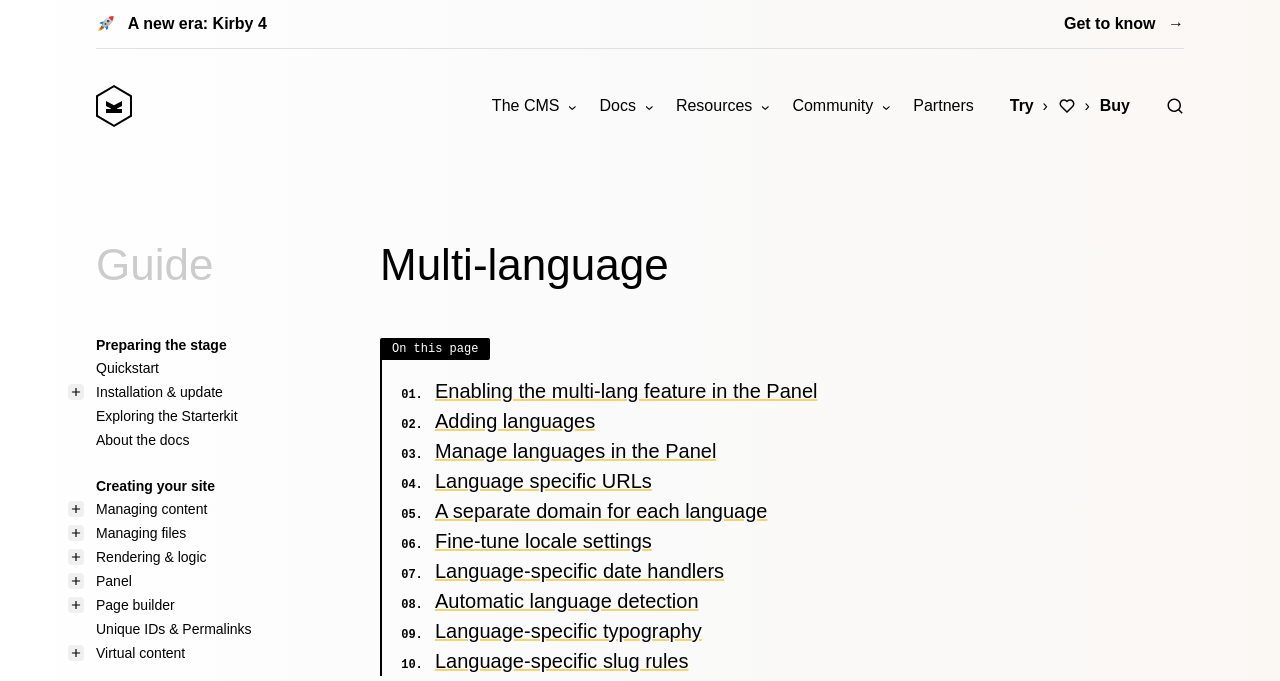Use the details in the image to answer the question thoroughly: 
How many links are there in the main menu?

I counted the links in the main menu by looking at the navigation element with the text 'Main menu'. There are 7 links: 'The CMS ›', 'Docs ›', 'Resources ›', 'Community ›', 'Partners', 'Try ›', and 'Buy'.